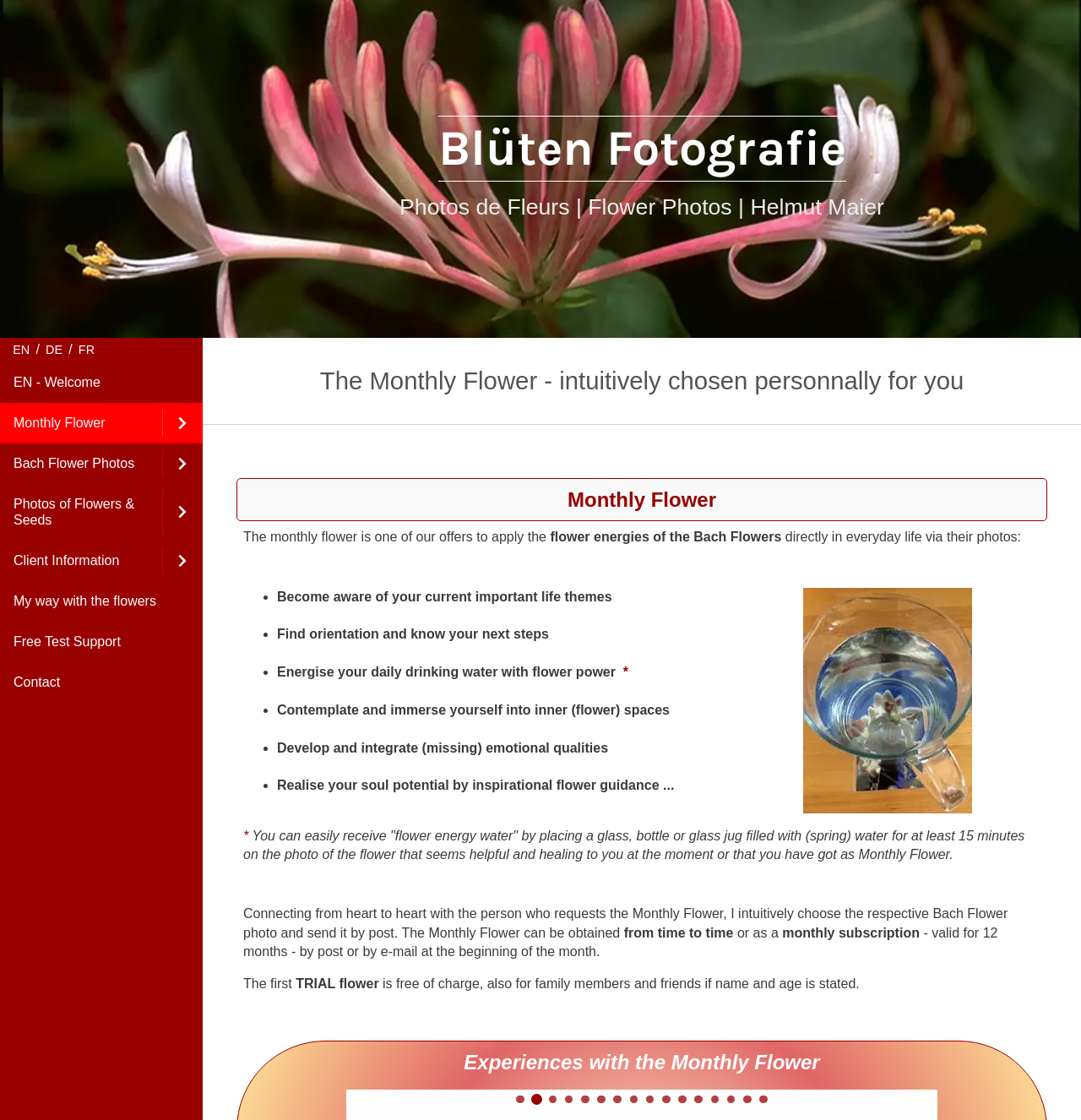Please determine the primary heading and provide its text.

The Monthly Flower - intuitively chosen personnally for you